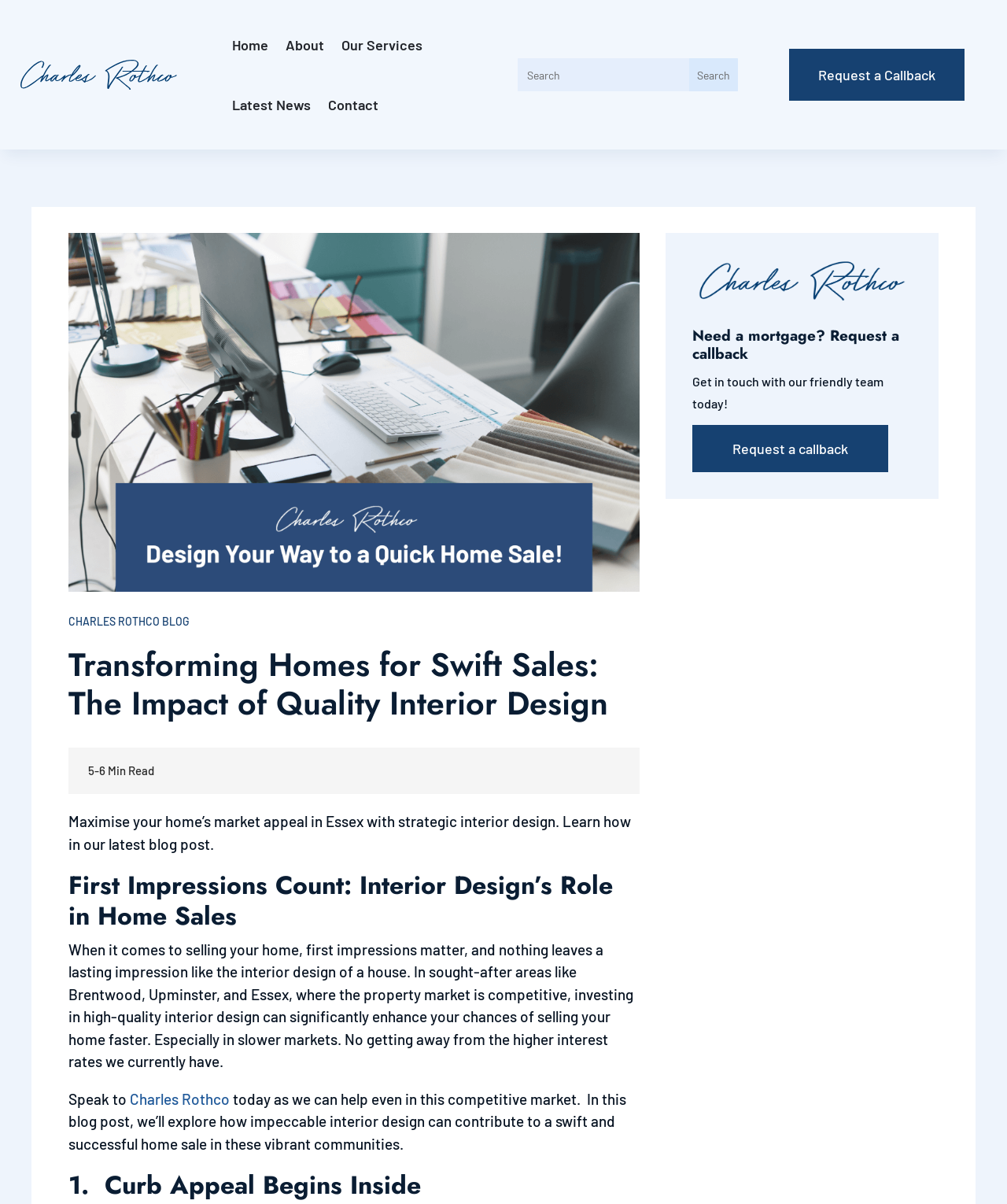Please identify the bounding box coordinates of the element I should click to complete this instruction: 'Request a callback'. The coordinates should be given as four float numbers between 0 and 1, like this: [left, top, right, bottom].

[0.783, 0.04, 0.958, 0.084]